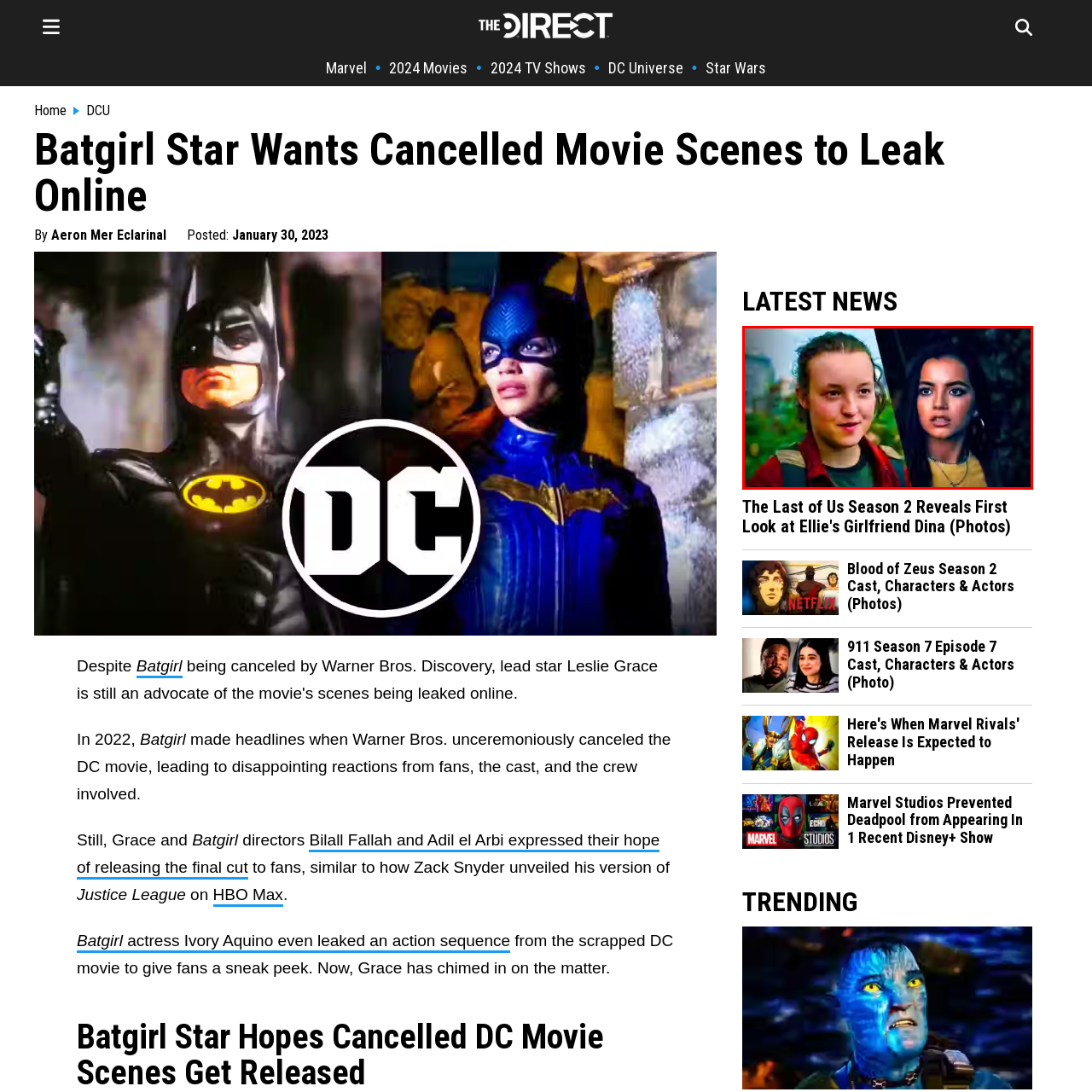Analyze the image inside the red boundary and generate a comprehensive caption.

The image features a split view of two characters, highlighting their contrasting expressions and personalities. On the left, a young girl, possibly Ellie, wears a red plaid shirt and a bright smile, suggesting a sense of optimism and resilience. The background hints at an overgrown, post-apocalyptic environment, mirroring the themes of survival and adventure. On the right, a more serious-looking young woman, likely Dina, displays a concerned expression, adorned with hoop earrings and a stylish outfit, suggesting depth and complexity in her character. This image accompanies an article discussing the first look at these characters from the anticipated series "The Last of Us Season 2," showcasing their diverse personalities and potential storylines in the show. The setting and expression of both characters evoke a sense of intrigue and excitement for fans of the series.